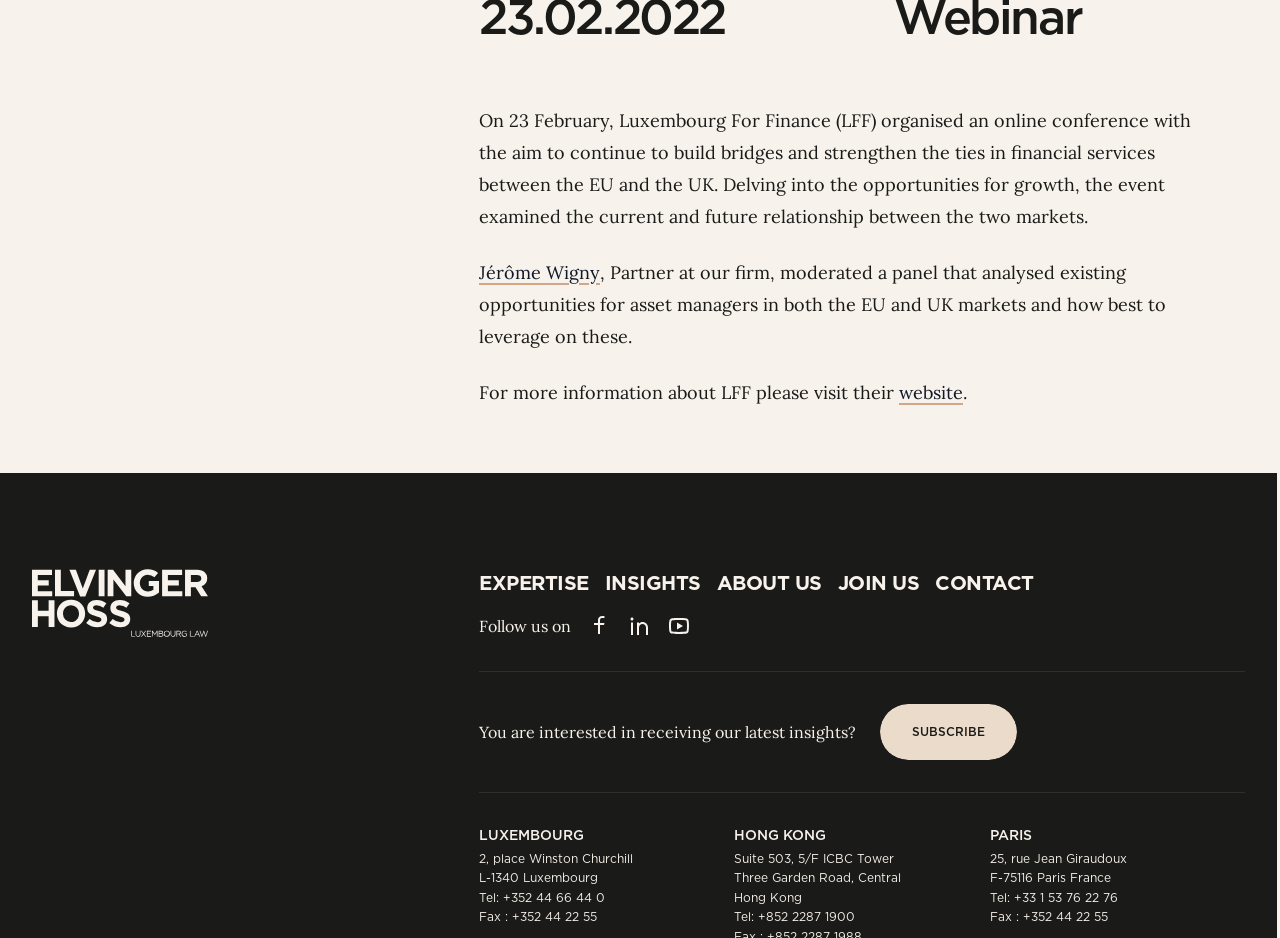Using the description: "F.A.Q.", determine the UI element's bounding box coordinates. Ensure the coordinates are in the format of four float numbers between 0 and 1, i.e., [left, top, right, bottom].

None